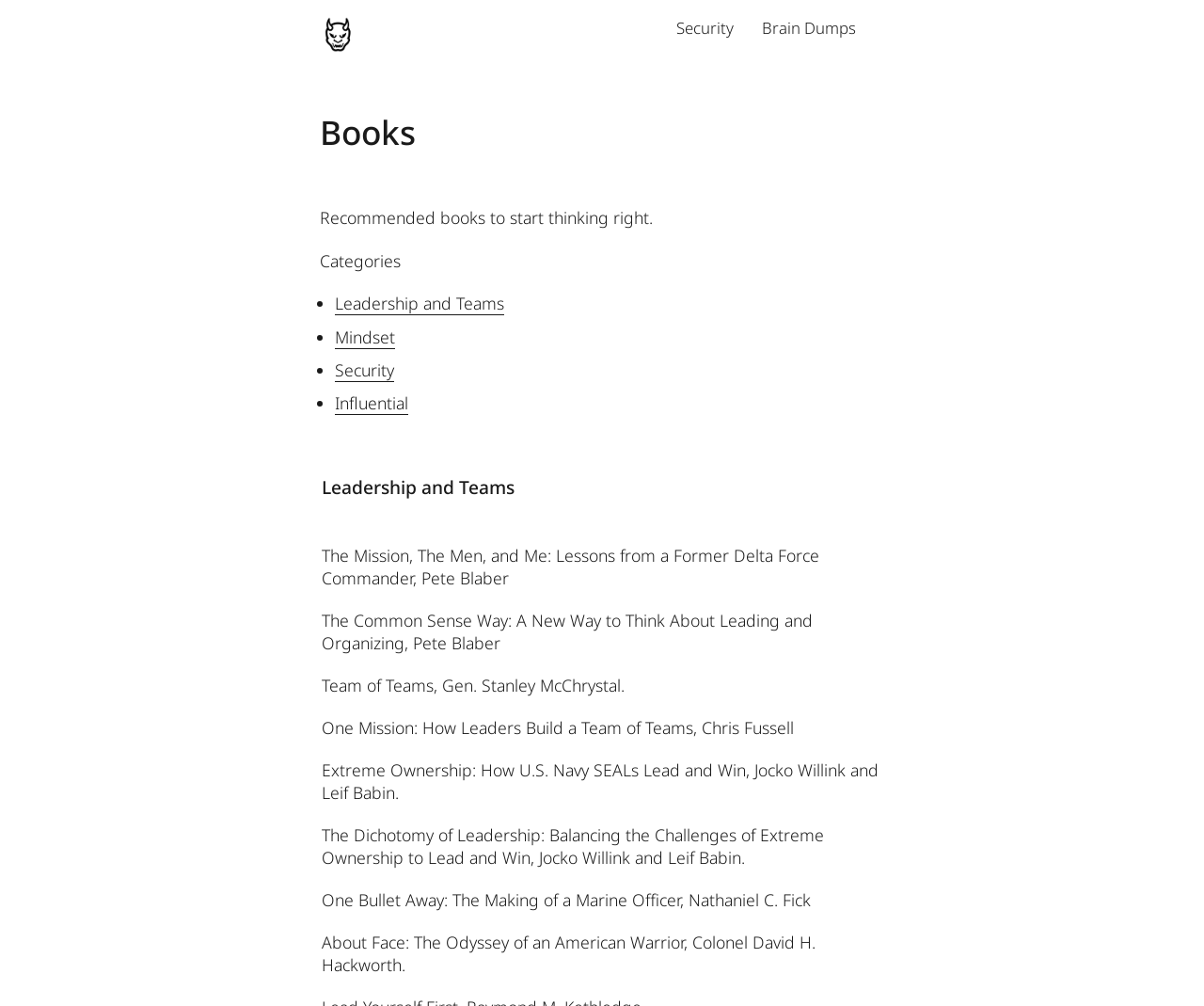Answer succinctly with a single word or phrase:
What is the category of the first book?

Leadership and Teams